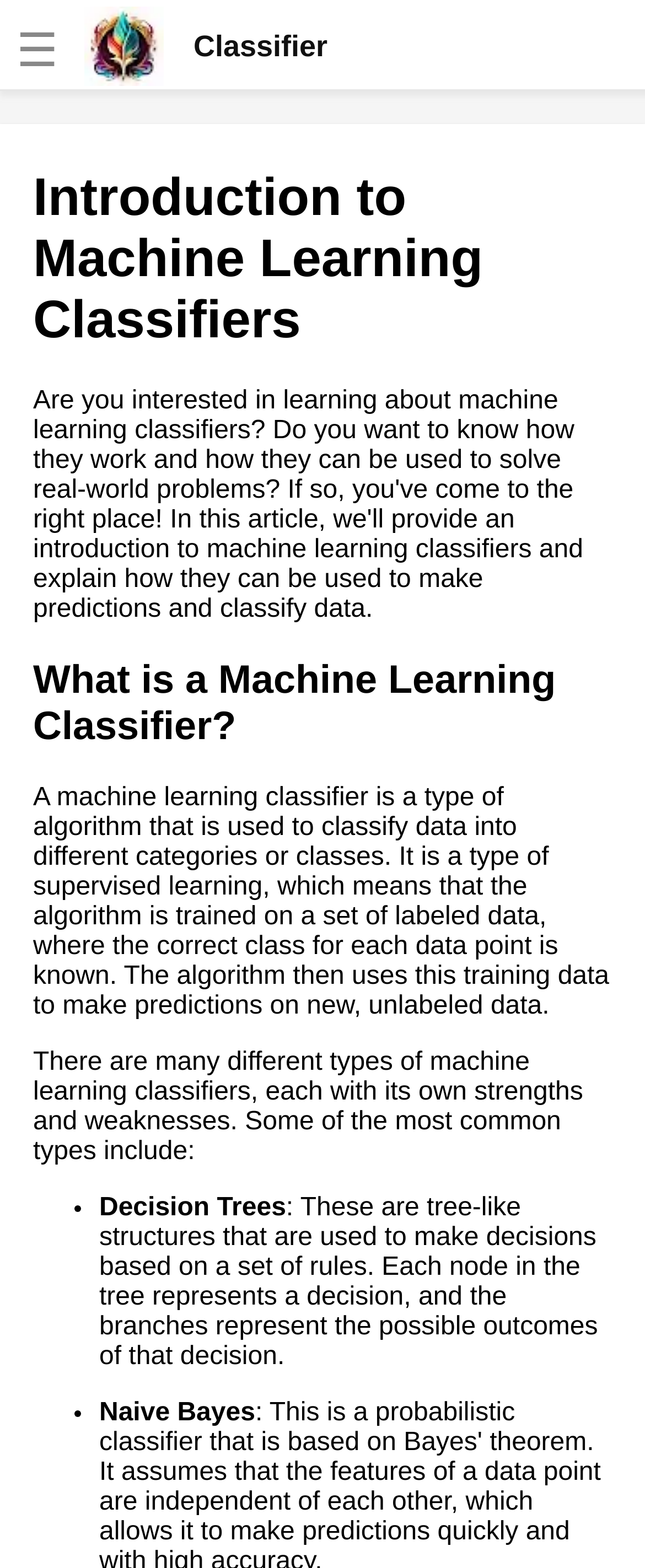Please extract and provide the main headline of the webpage.

Introduction to Machine Learning Classifiers